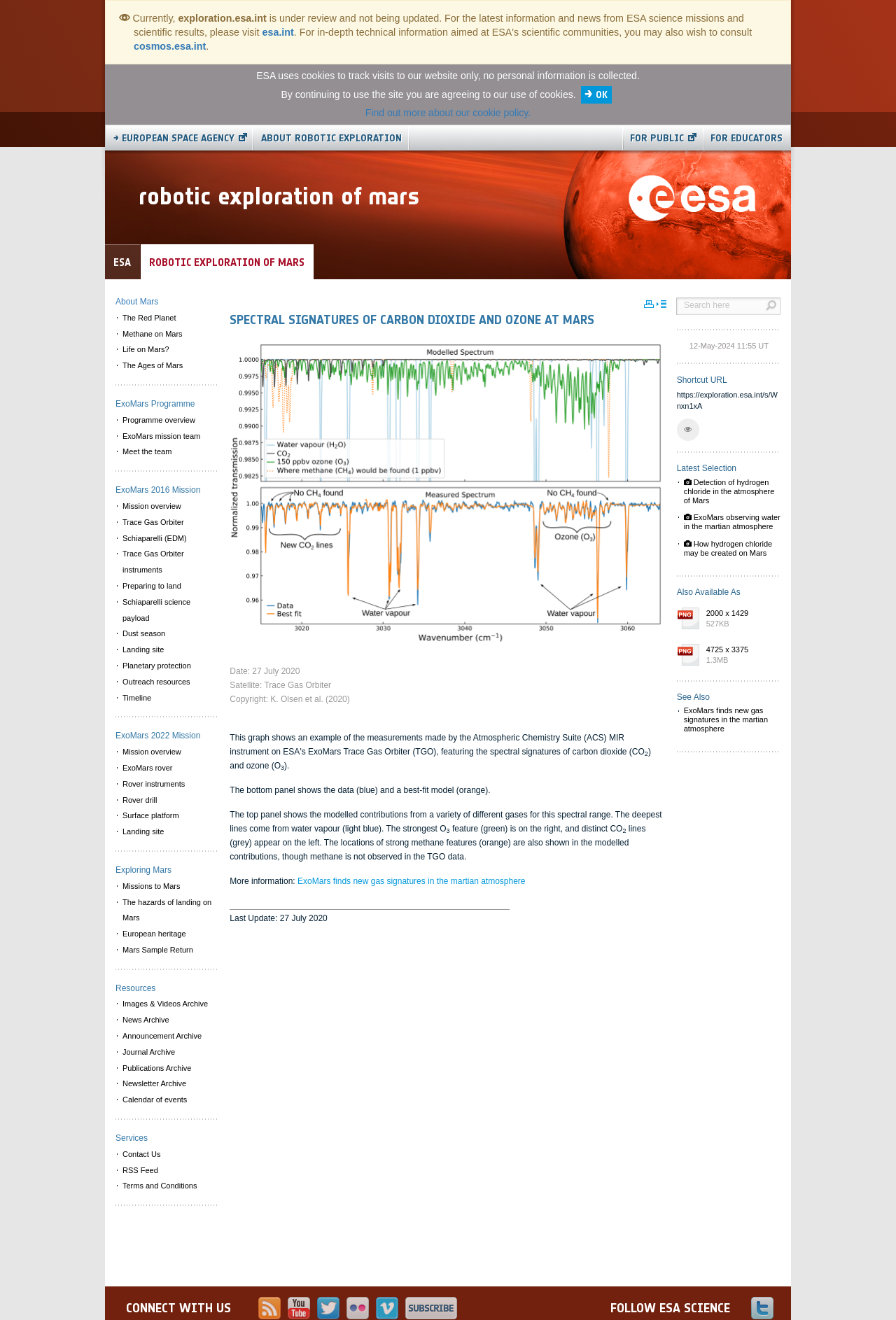What is the name of the programme?
Please provide a comprehensive answer based on the information in the image.

I found the answer by looking at the menu items on the left side of the webpage. One of the menu items is 'ExoMars Programme', which suggests that it is a programme related to Mars exploration.